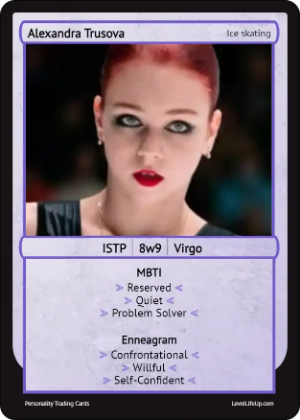Analyze the image and deliver a detailed answer to the question: What is Alexandra Trusova's personality type?

The caption explicitly states that Alexandra Trusova's personality type is ISTP, with a subtype of 8w9, which reflects her reserved nature and problem-solving abilities.